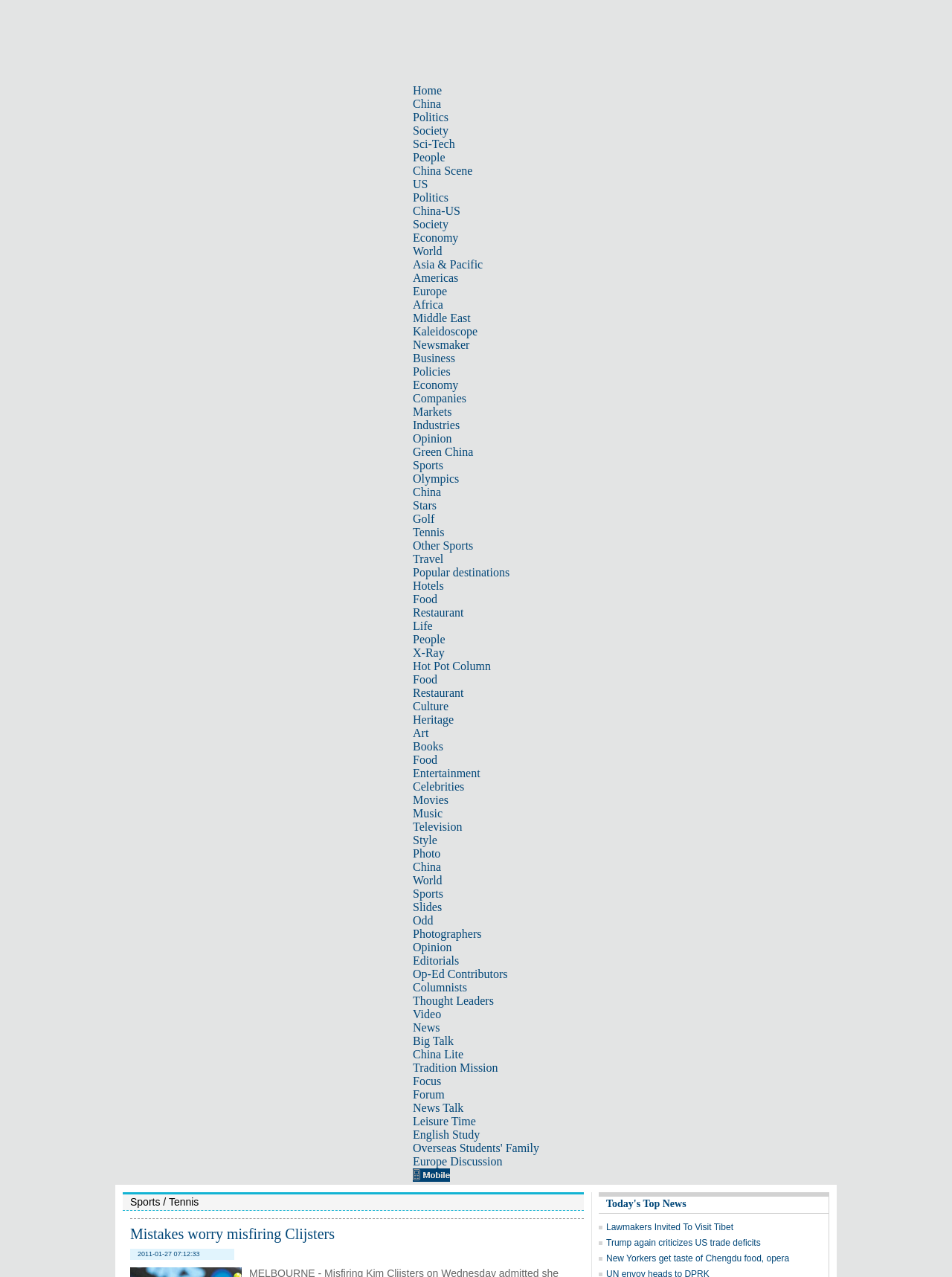Determine the bounding box of the UI component based on this description: "Asia & Pacific". The bounding box coordinates should be four float values between 0 and 1, i.e., [left, top, right, bottom].

[0.434, 0.202, 0.507, 0.212]